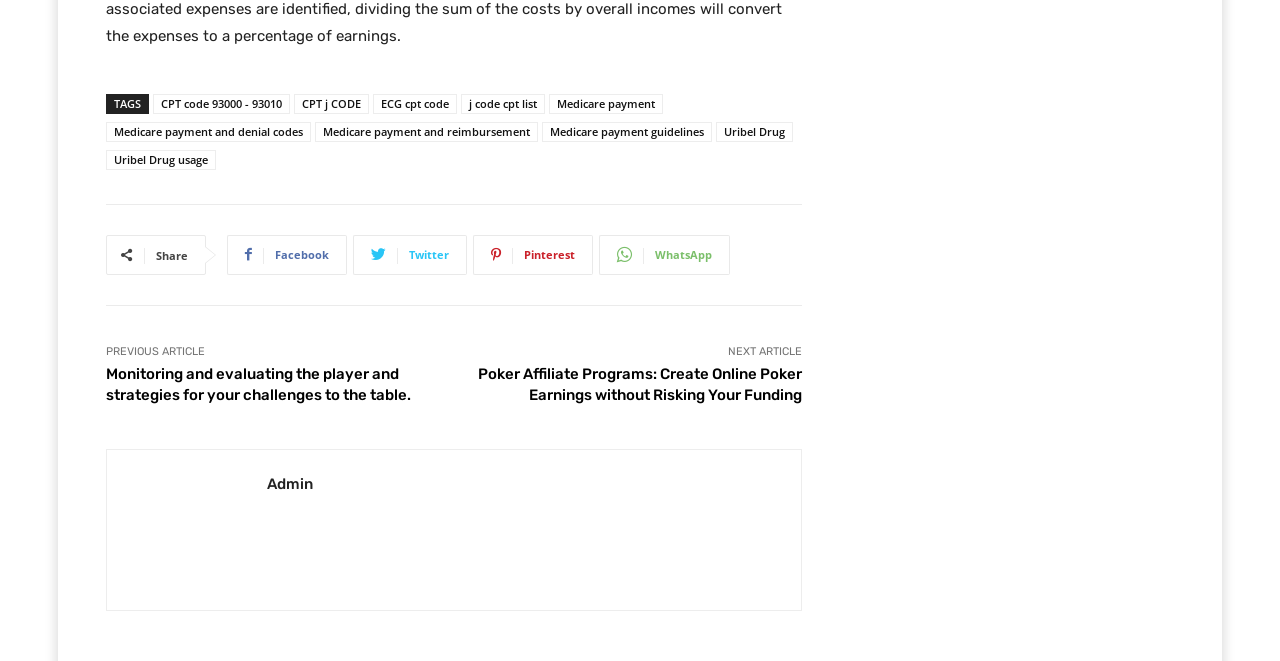Please identify the bounding box coordinates of the element's region that should be clicked to execute the following instruction: "Read previous article". The bounding box coordinates must be four float numbers between 0 and 1, i.e., [left, top, right, bottom].

[0.083, 0.522, 0.16, 0.541]